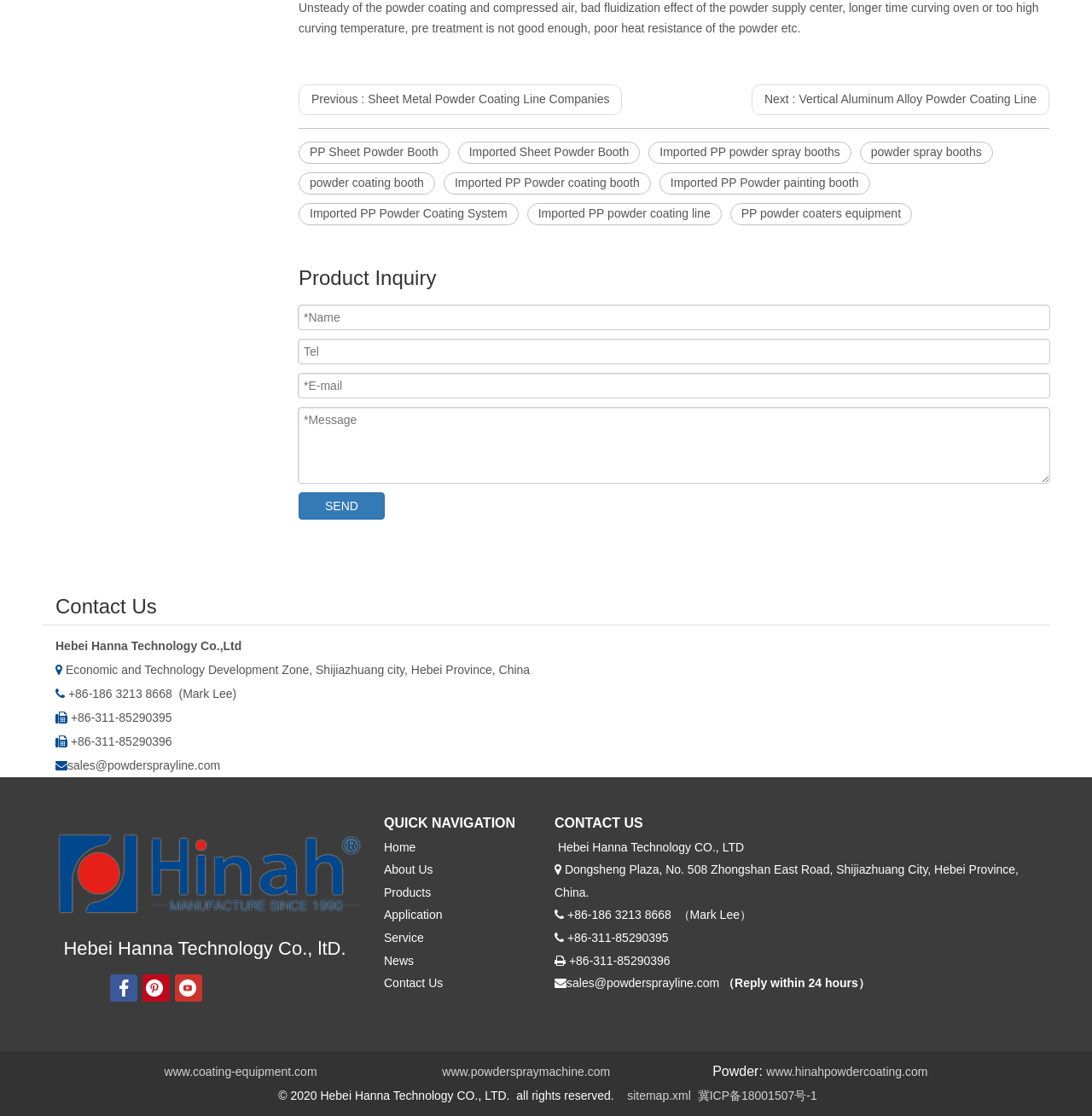Locate the bounding box for the described UI element: "PP powder coaters equipment". Ensure the coordinates are four float numbers between 0 and 1, formatted as [left, top, right, bottom].

[0.669, 0.182, 0.835, 0.202]